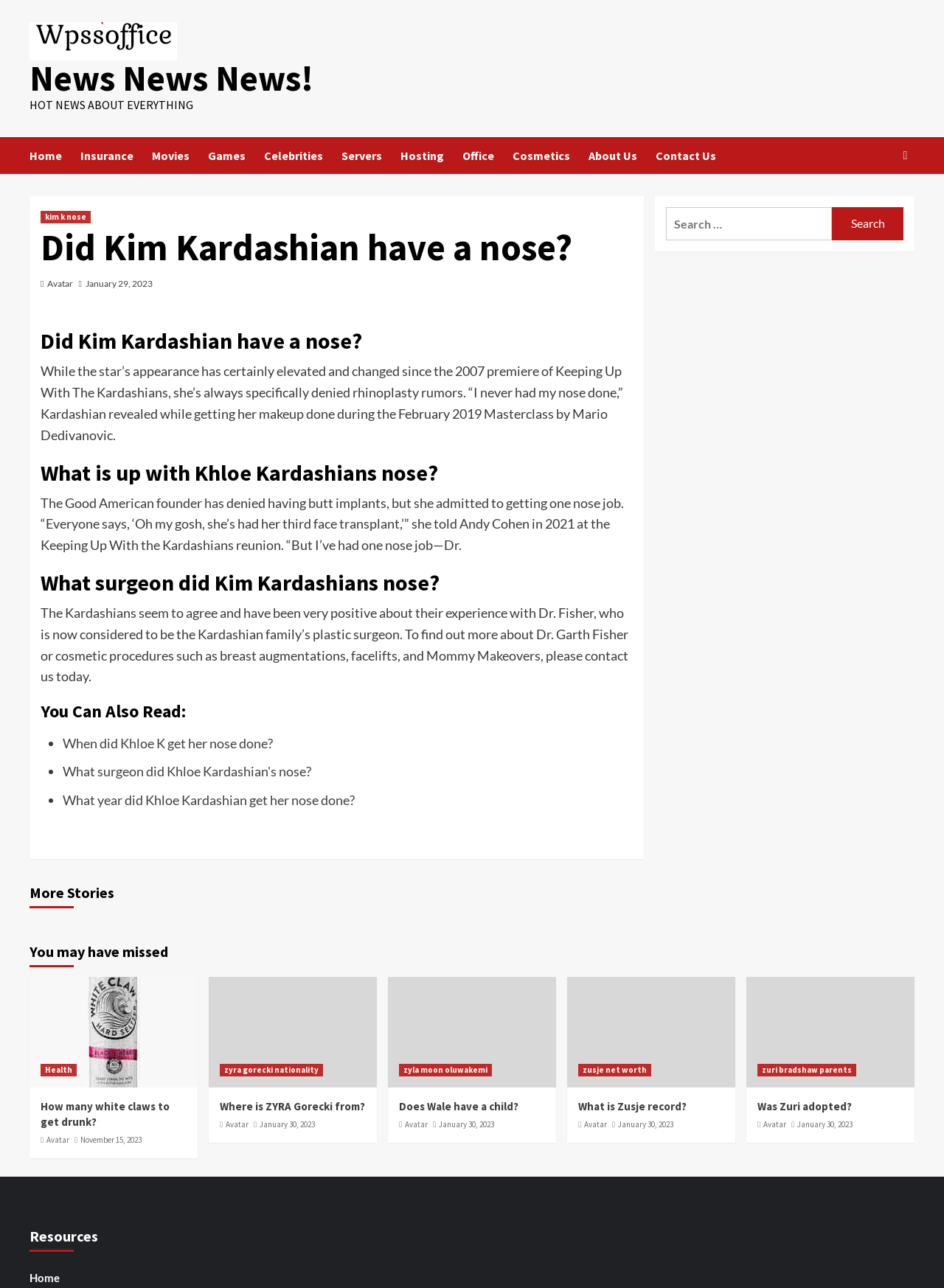What is the purpose of the search bar?
Can you provide an in-depth and detailed response to the question?

The search bar is located at the top right corner of the page and allows users to search for specific articles or topics. It is a way for users to find relevant information quickly and easily.